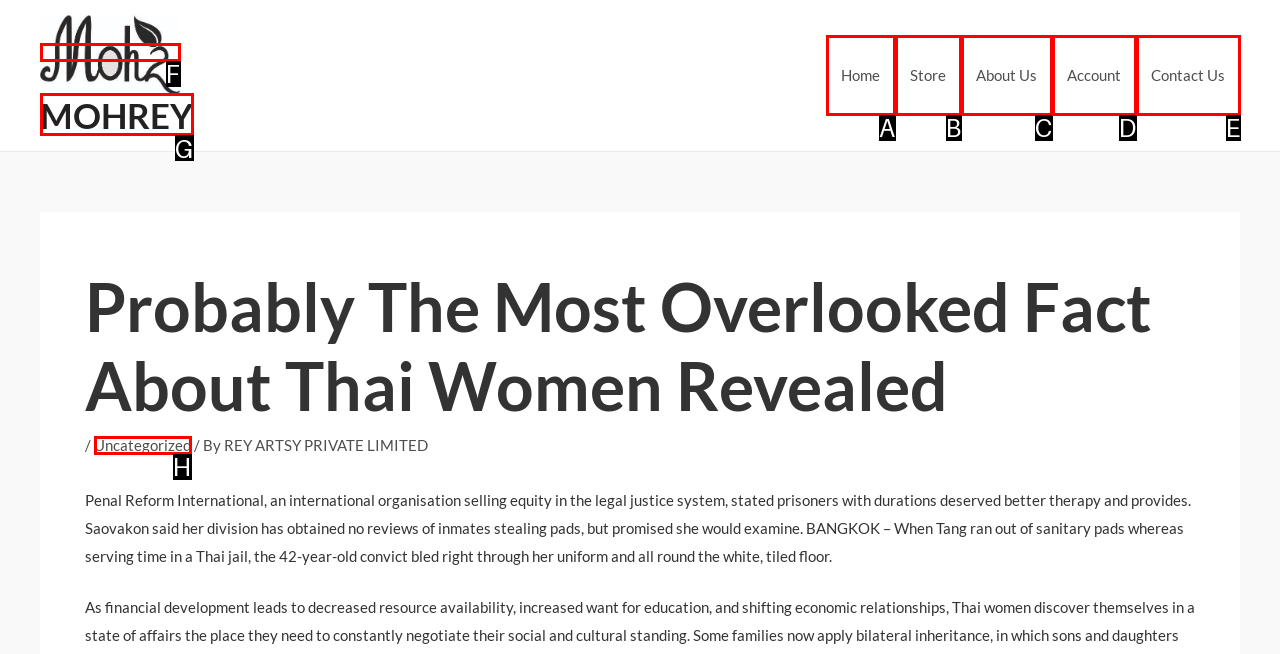Tell me which one HTML element best matches the description: Store
Answer with the option's letter from the given choices directly.

B